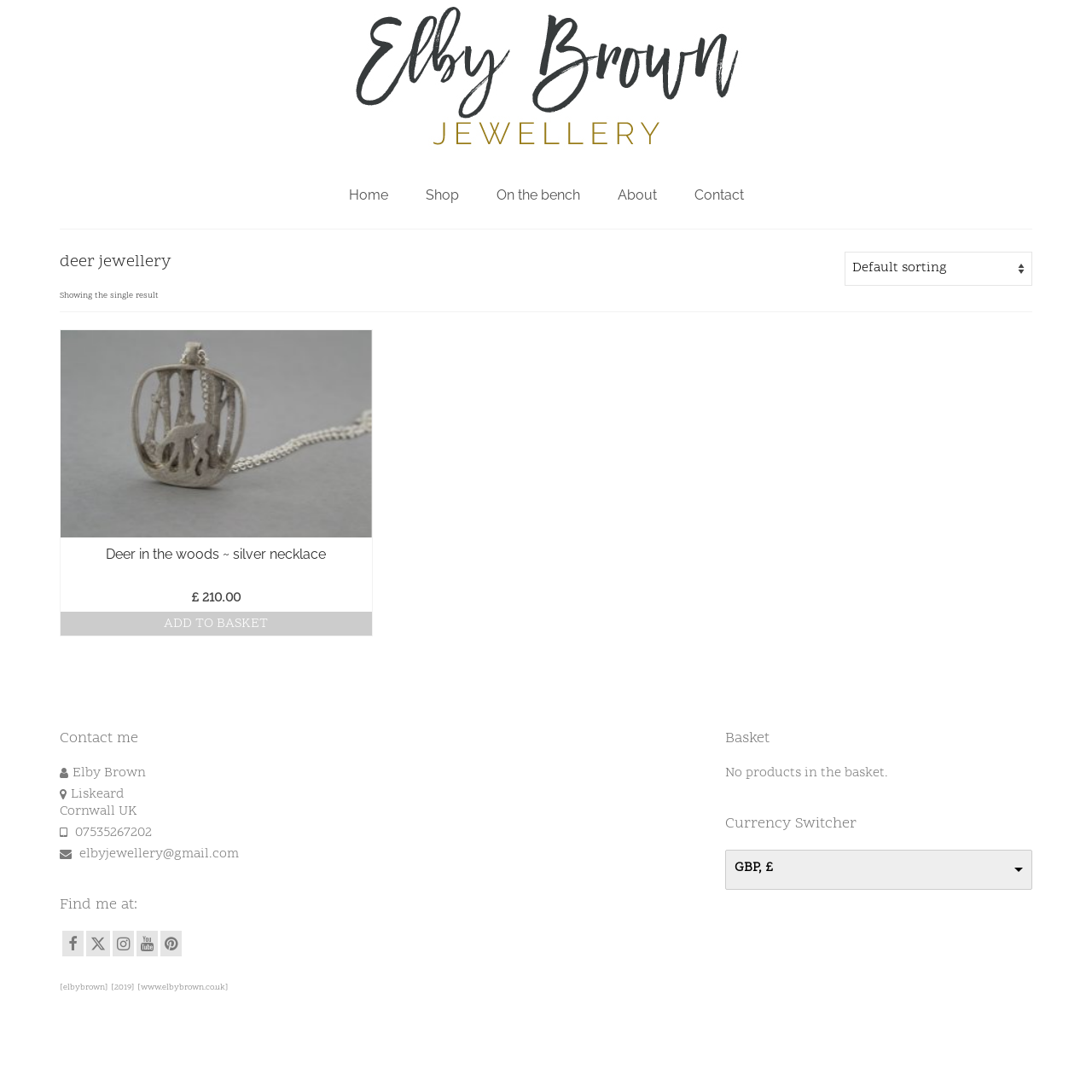What is the name of the jewellery shop?
Look at the image and answer with only one word or phrase.

Elby Brown Jewellery